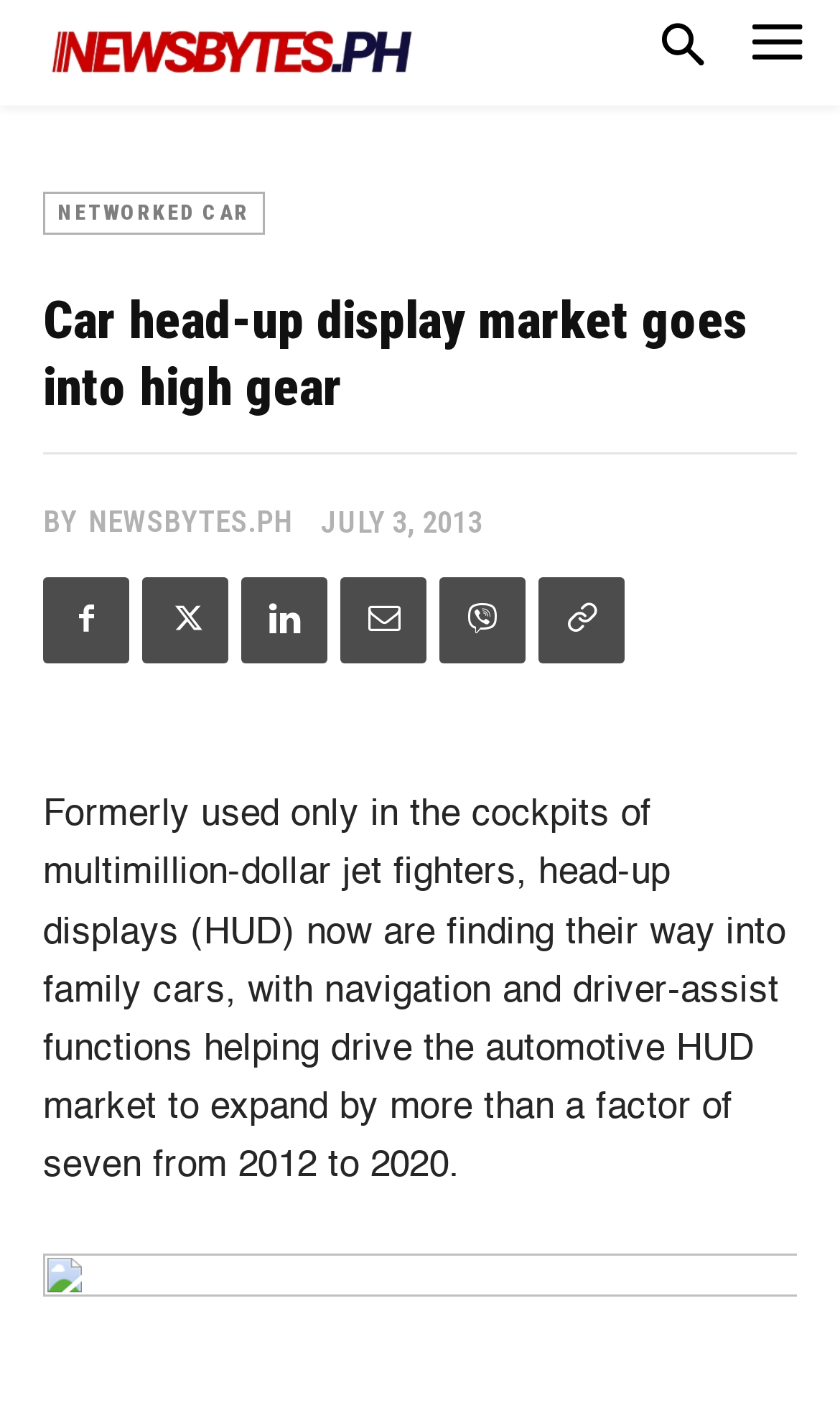Locate the bounding box coordinates of the element that should be clicked to execute the following instruction: "Click the share button".

[0.523, 0.405, 0.626, 0.465]